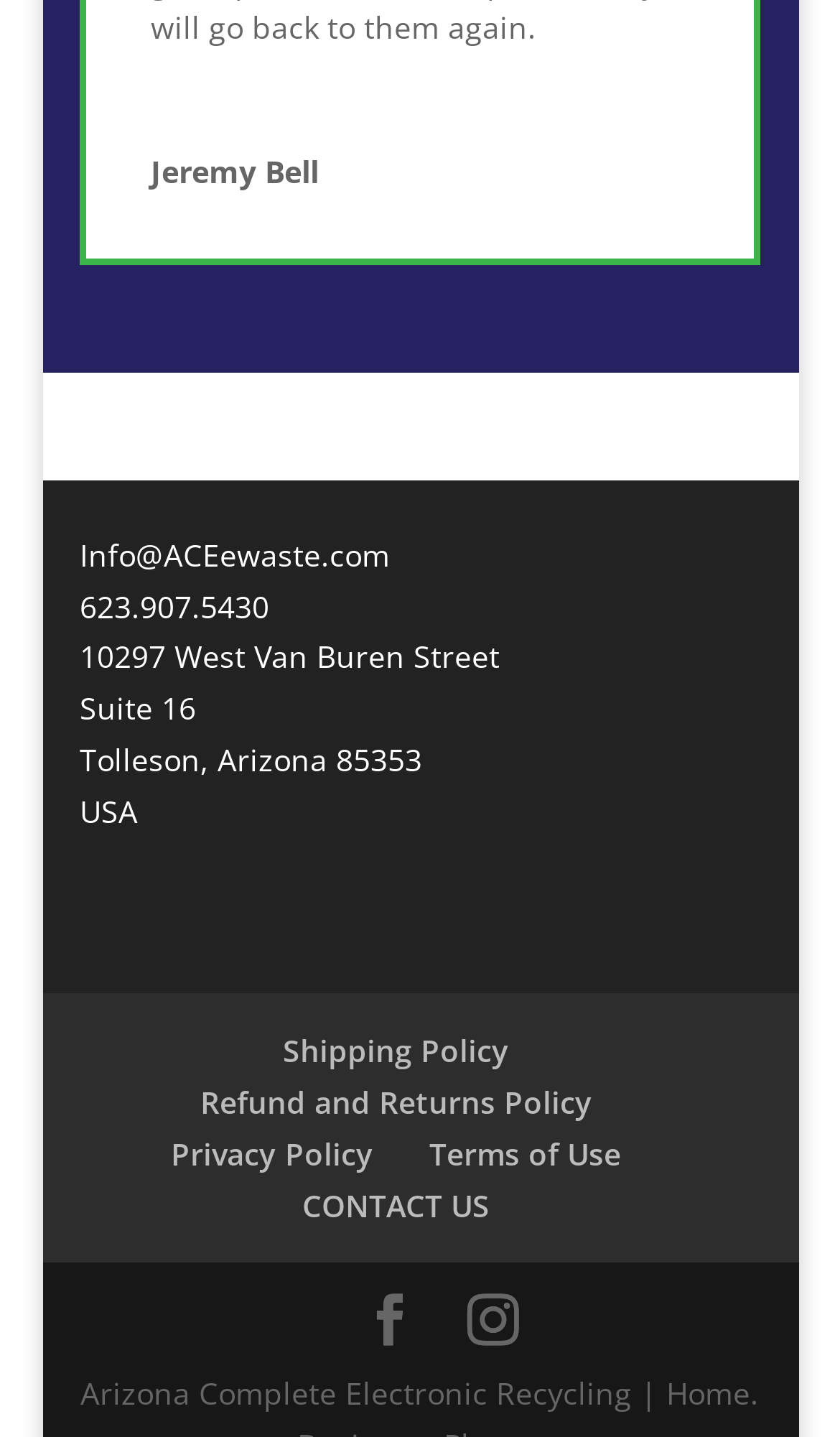Identify the bounding box of the UI element described as follows: "Refund and Returns Policy". Provide the coordinates as four float numbers in the range of 0 to 1 [left, top, right, bottom].

[0.238, 0.753, 0.705, 0.781]